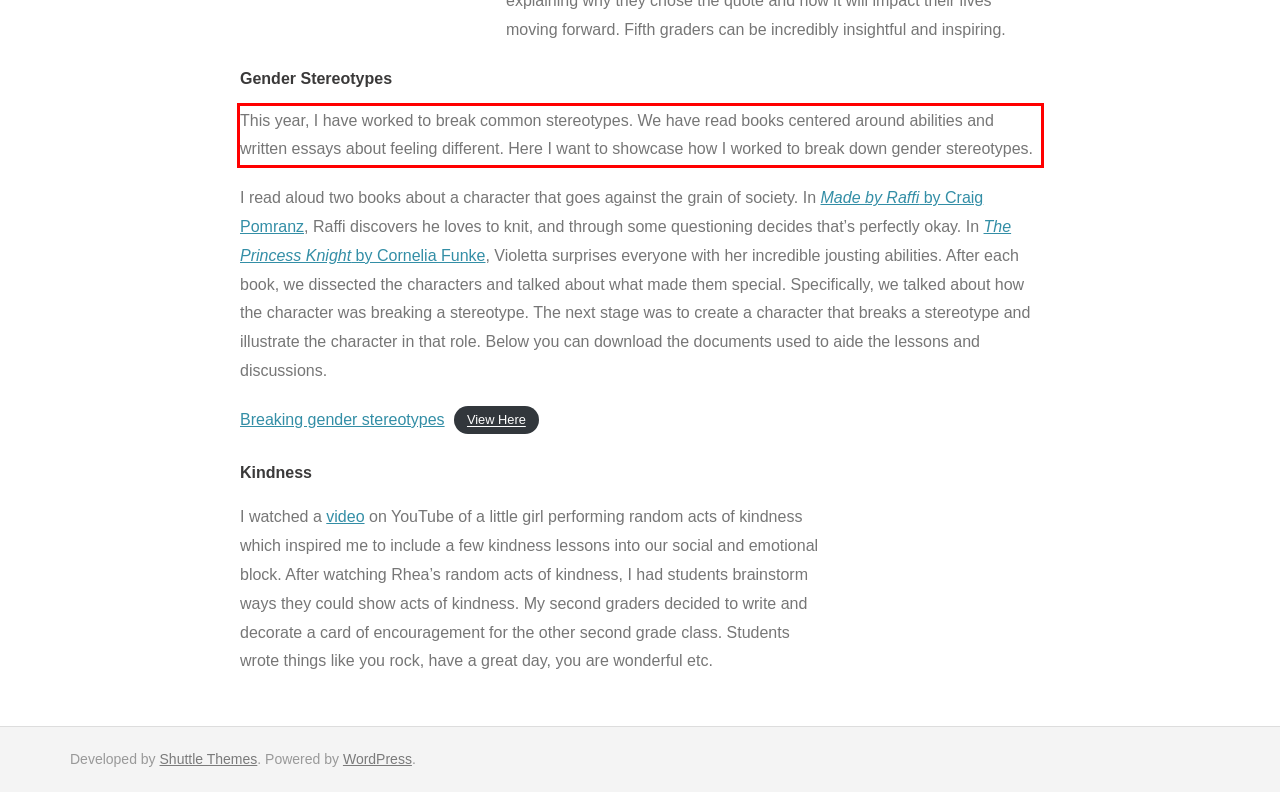Using the provided webpage screenshot, identify and read the text within the red rectangle bounding box.

This year, I have worked to break common stereotypes. We have read books centered around abilities and written essays about feeling different. Here I want to showcase how I worked to break down gender stereotypes.